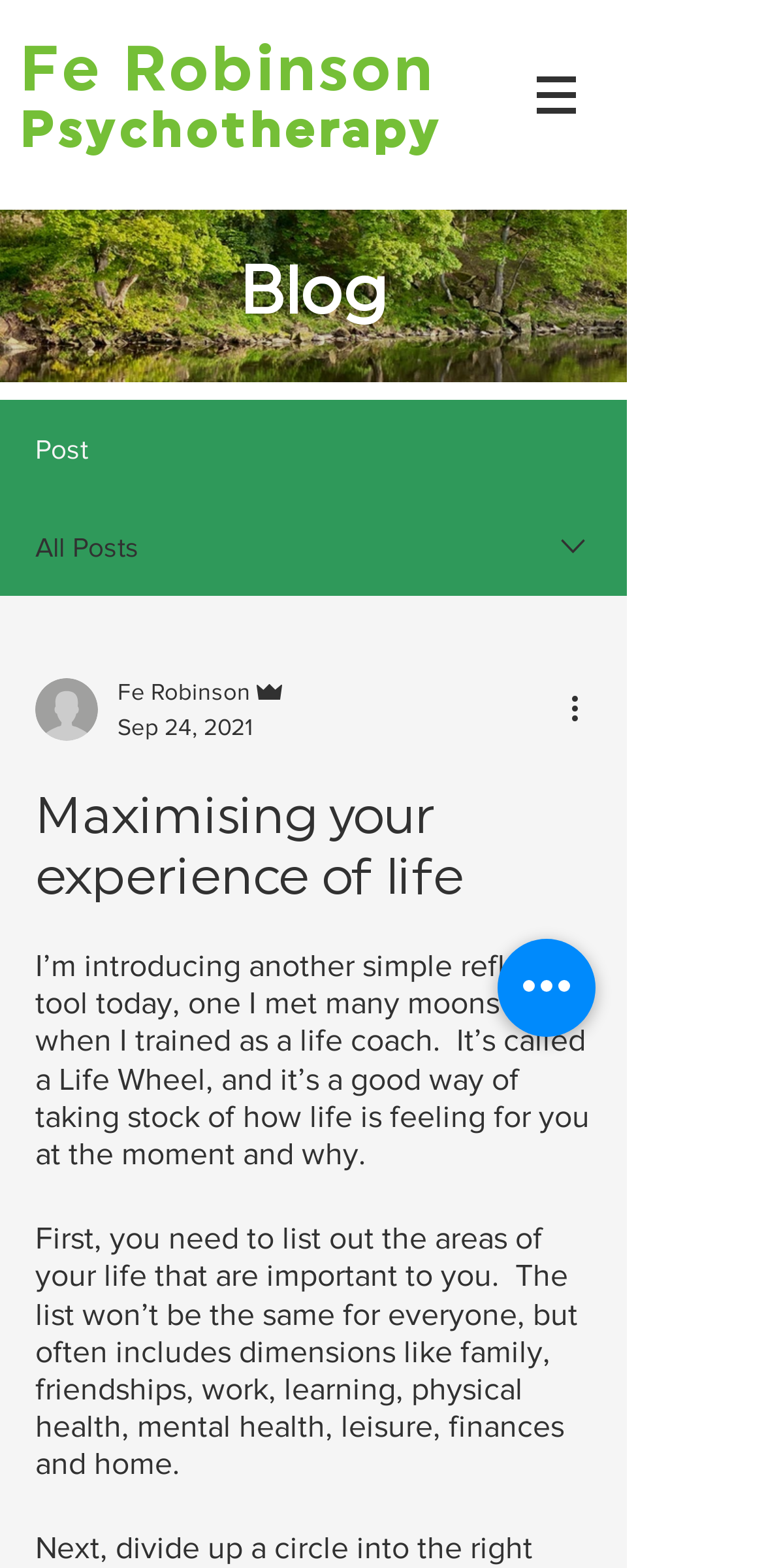What is the category of the blog post?
Could you please answer the question thoroughly and with as much detail as possible?

The category of the blog post can be inferred from the heading element with the text 'Psychotherapy' at the top of the webpage, which suggests that the blog post is related to psychotherapy.